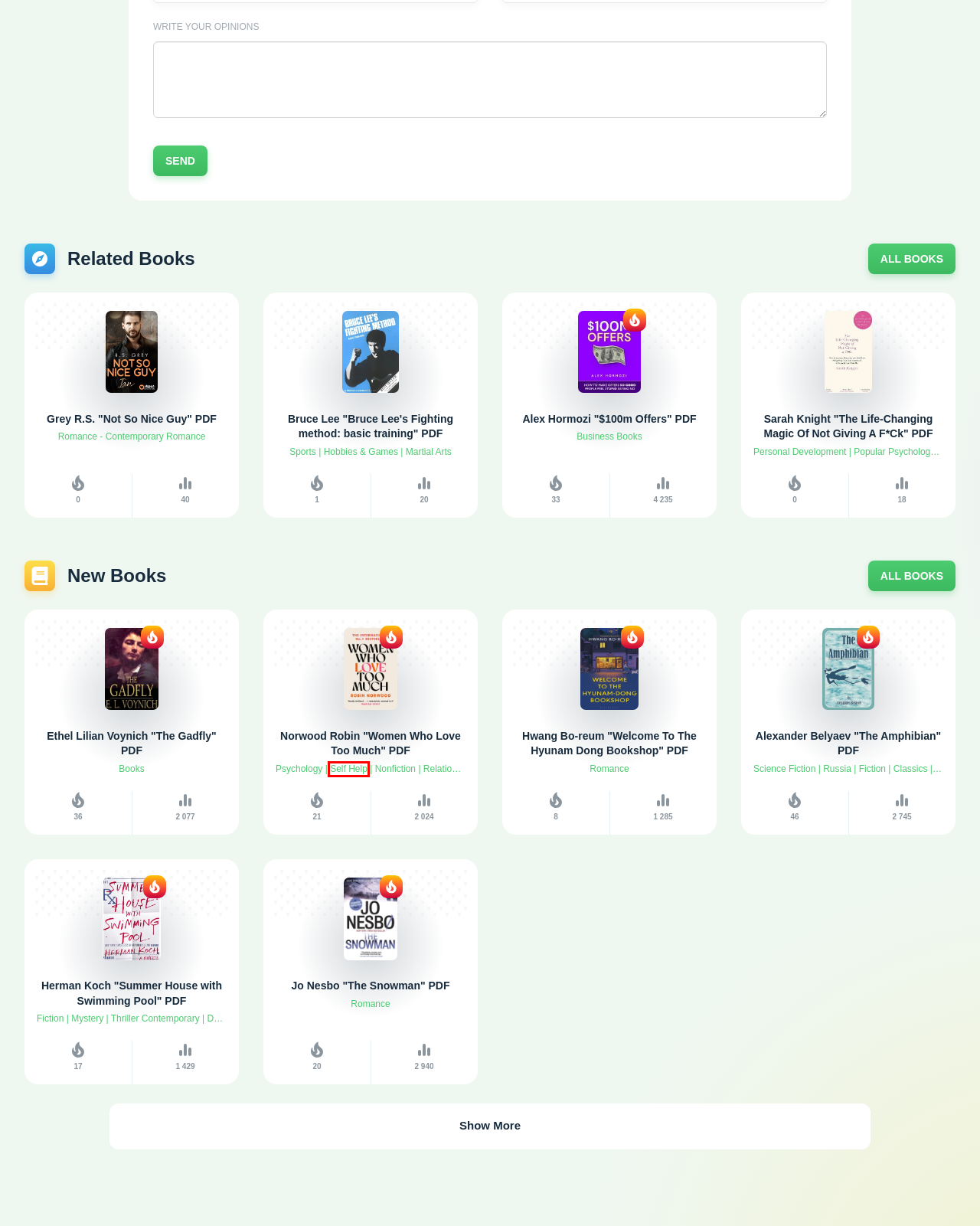Review the webpage screenshot and focus on the UI element within the red bounding box. Select the best-matching webpage description for the new webpage that follows after clicking the highlighted element. Here are the candidates:
A. Jo Nesbo "The Snowman" PDF » Book download- Mir.az
B. Psychology » Book download- Mir.az
C. Science Fiction » Book download- Mir.az
D. Nonfiction » Book download- Mir.az
E. Self Help » Book download- Mir.az
F. Relationships » Book download- Mir.az
G. Business Books » Book download- Mir.az
H. Sports » Book download- Mir.az

E